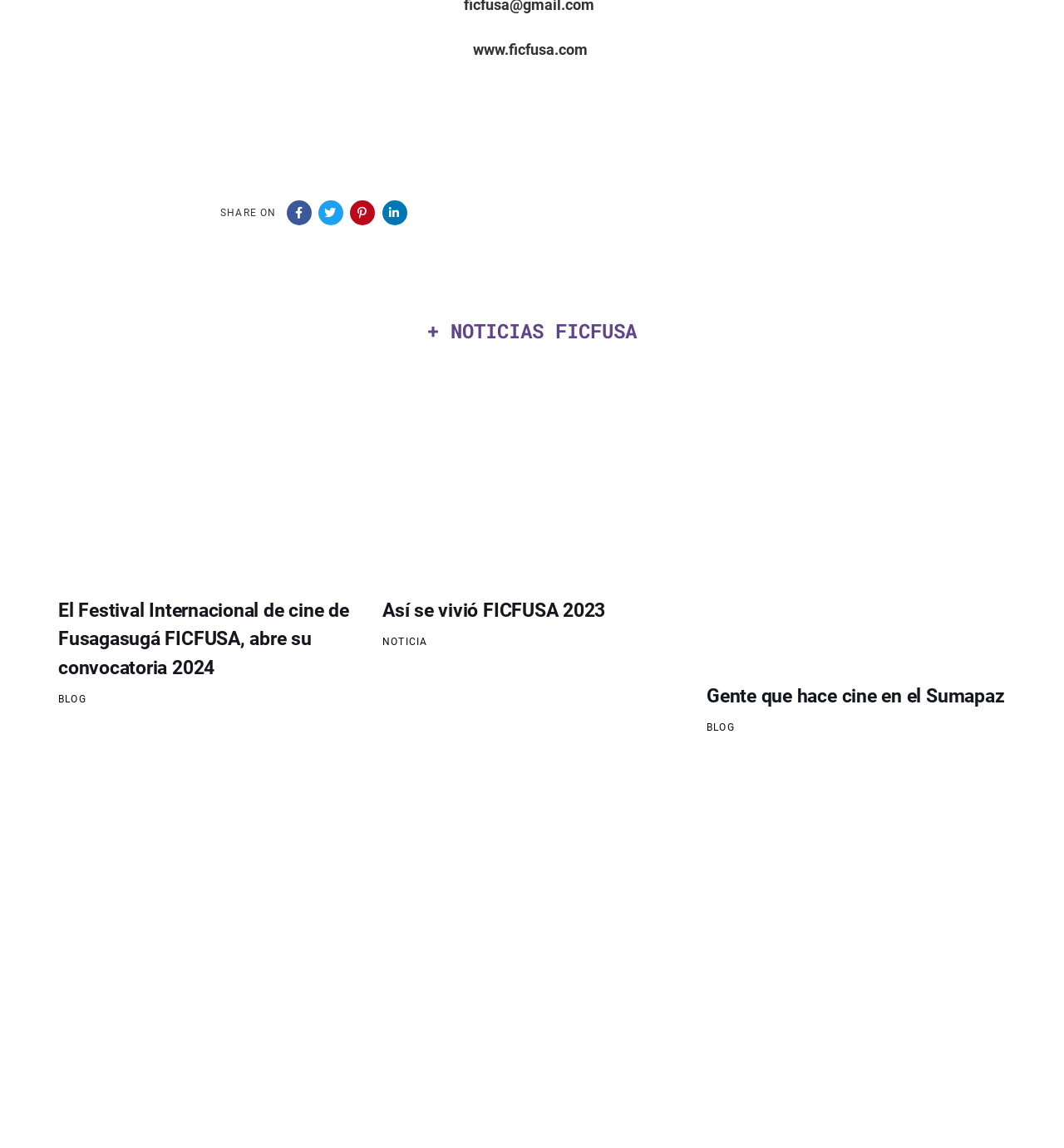Please find the bounding box coordinates of the clickable region needed to complete the following instruction: "Read El Festival Internacional de cine de Fusagasugá FICFUSA, abre su convocatoria 2024". The bounding box coordinates must consist of four float numbers between 0 and 1, i.e., [left, top, right, bottom].

[0.055, 0.522, 0.328, 0.592]